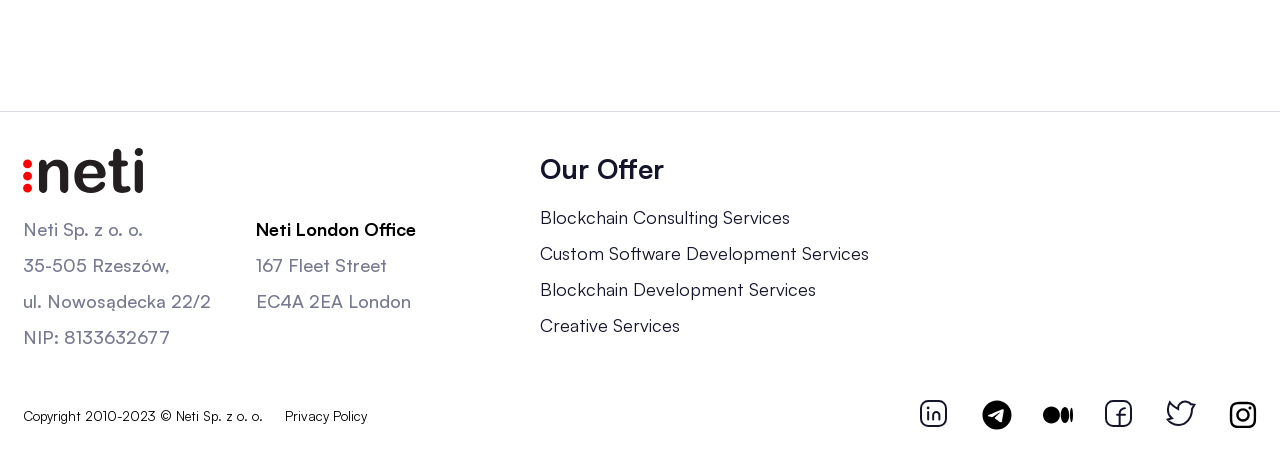Find the bounding box coordinates for the area that should be clicked to accomplish the instruction: "Explore Custom Software Development Services".

[0.421, 0.531, 0.679, 0.579]